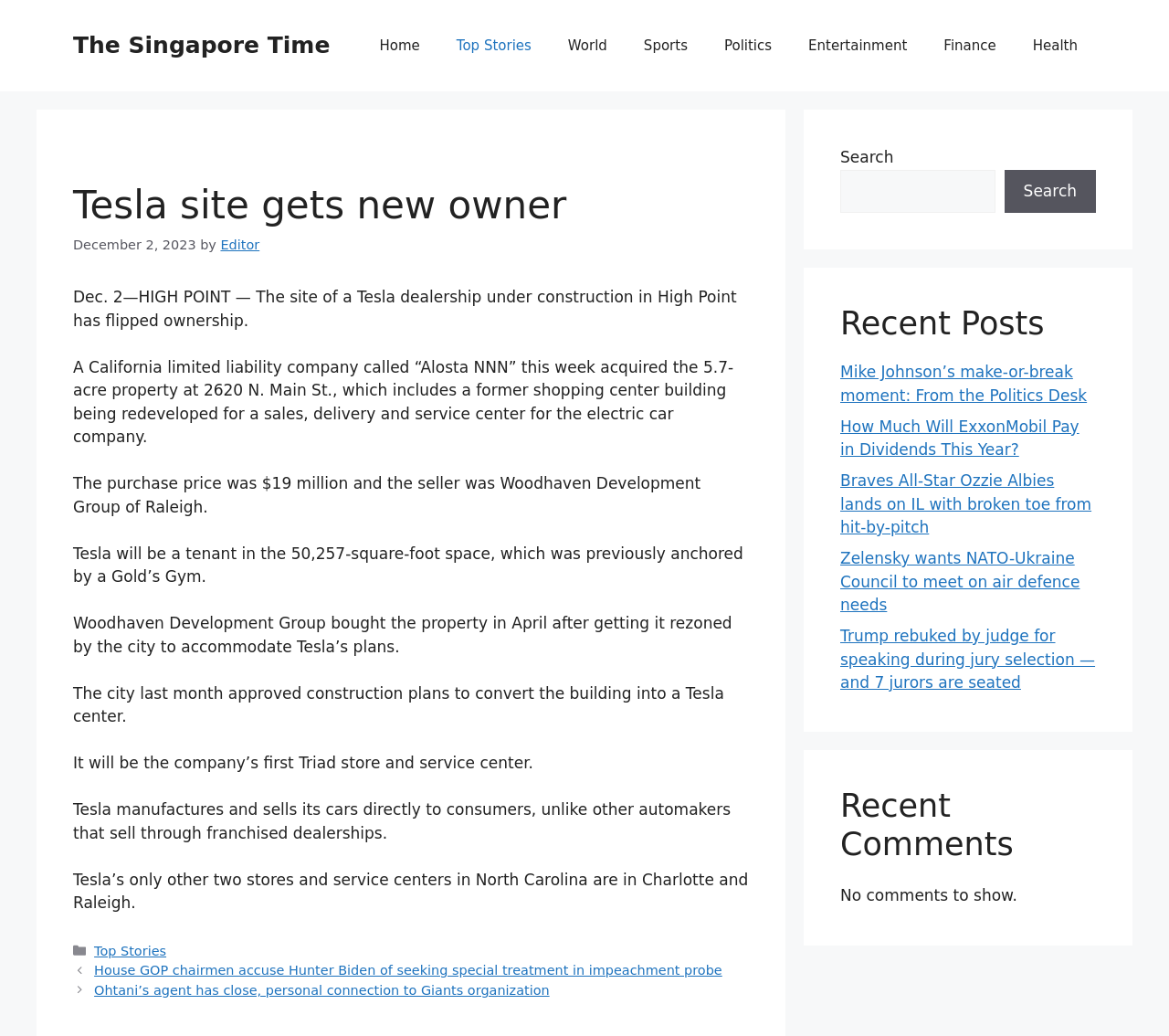Determine the bounding box for the described HTML element: "Top Stories". Ensure the coordinates are four float numbers between 0 and 1 in the format [left, top, right, bottom].

[0.375, 0.018, 0.47, 0.071]